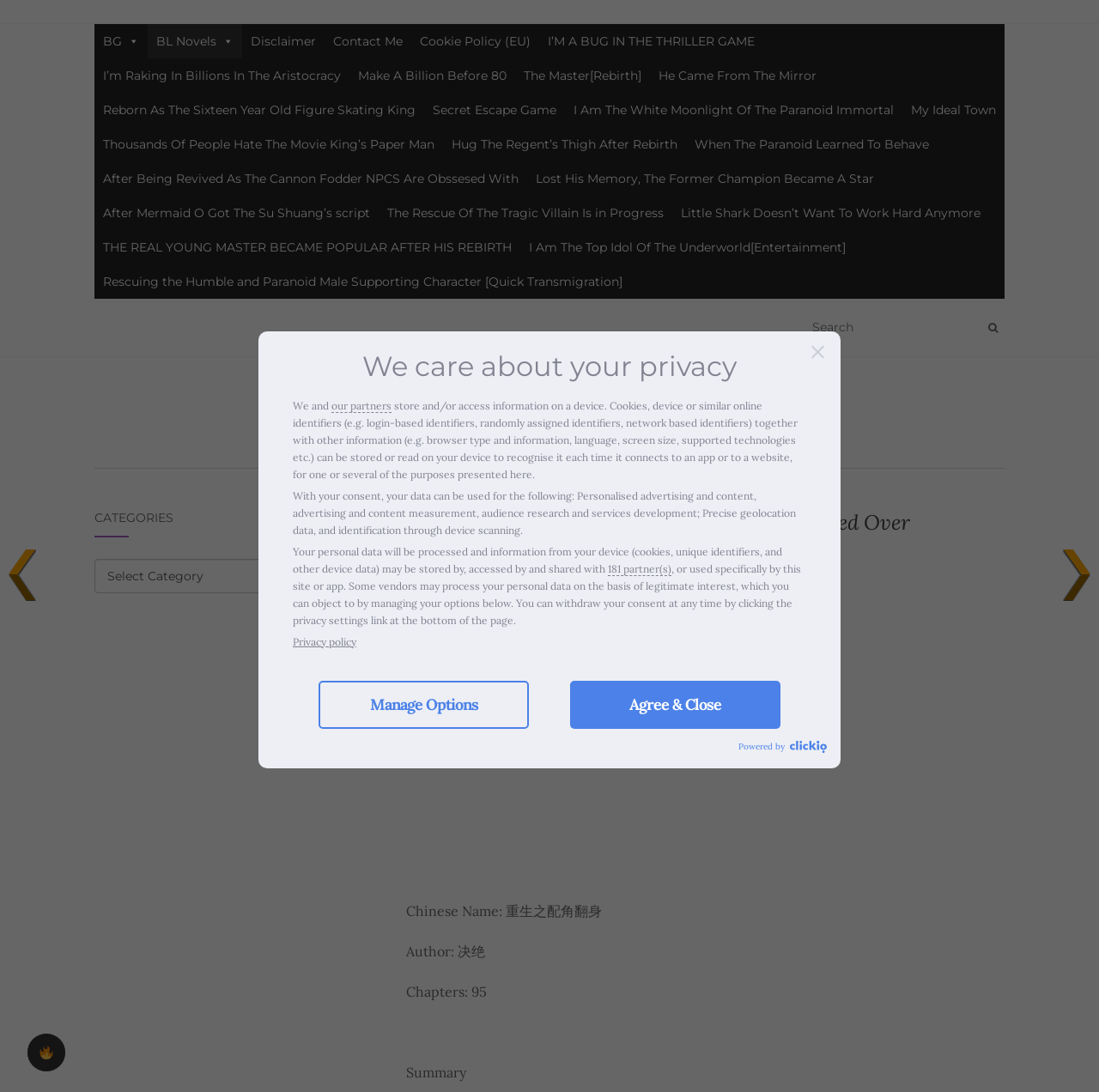Give a succinct answer to this question in a single word or phrase: 
Who is the author of the novel?

决绝